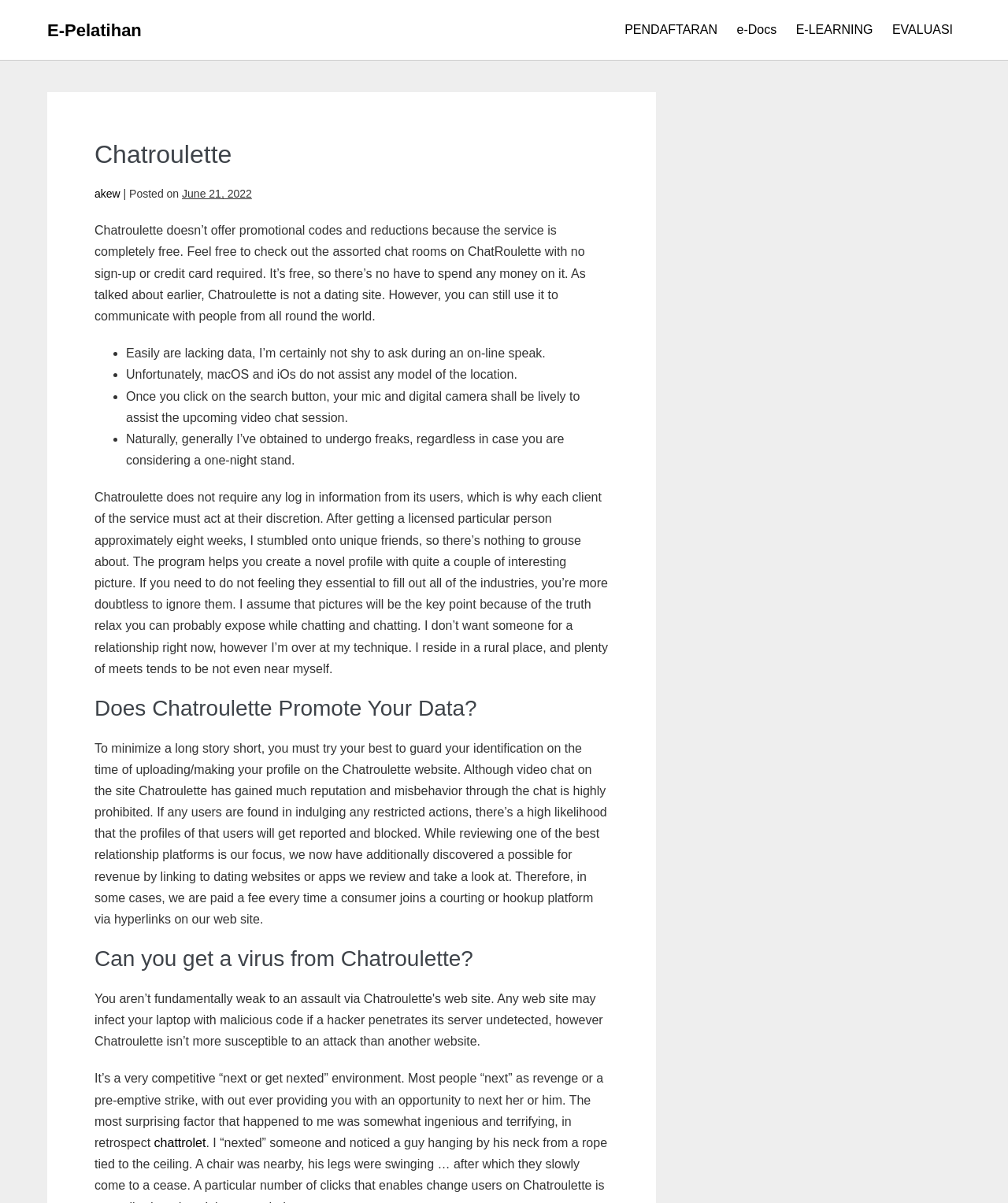Provide the bounding box coordinates for the specified HTML element described in this description: "E-Pelatihan". The coordinates should be four float numbers ranging from 0 to 1, in the format [left, top, right, bottom].

[0.047, 0.017, 0.14, 0.033]